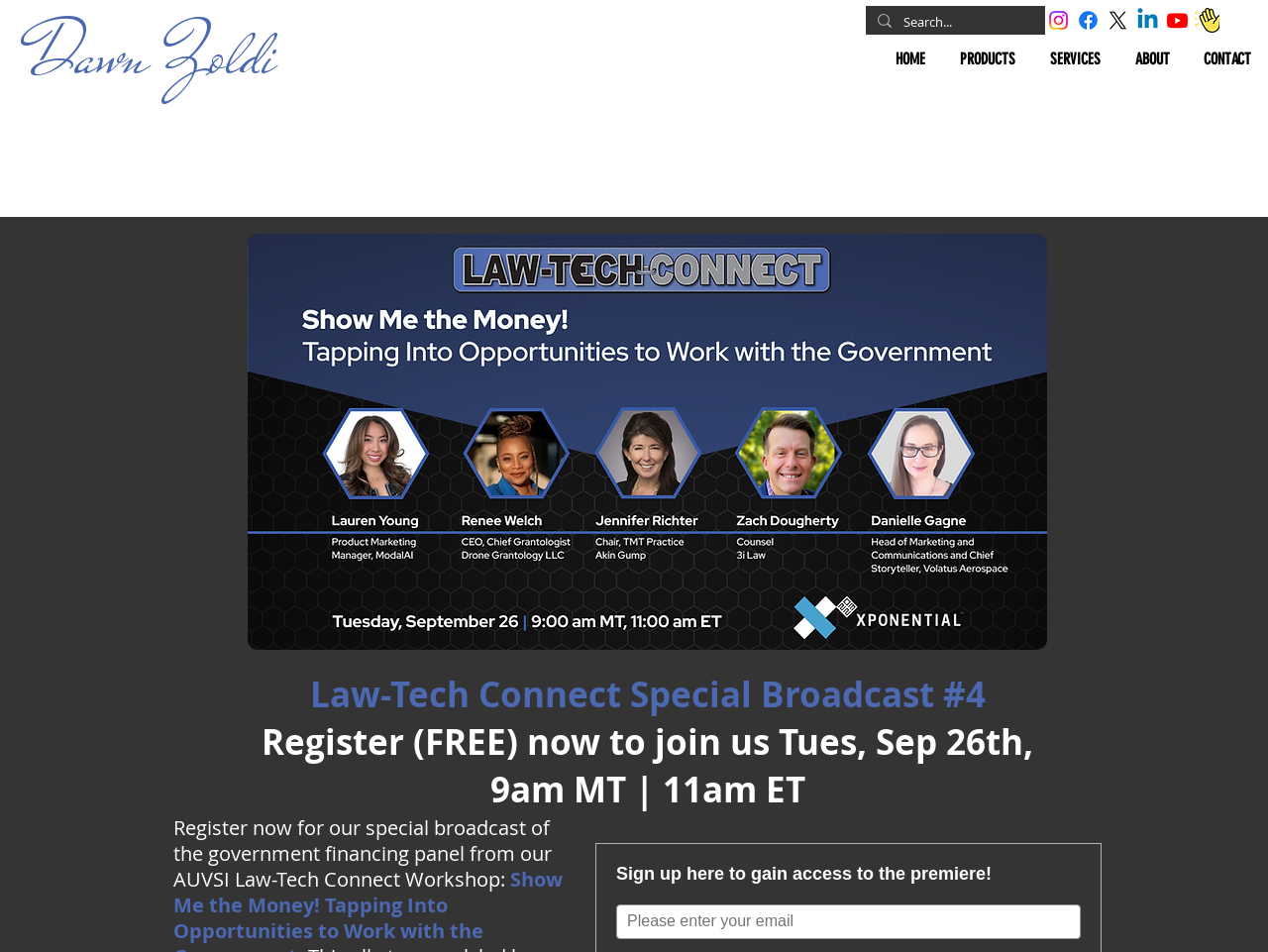Please determine the bounding box coordinates of the element's region to click for the following instruction: "Search for something".

[0.712, 0.006, 0.791, 0.04]